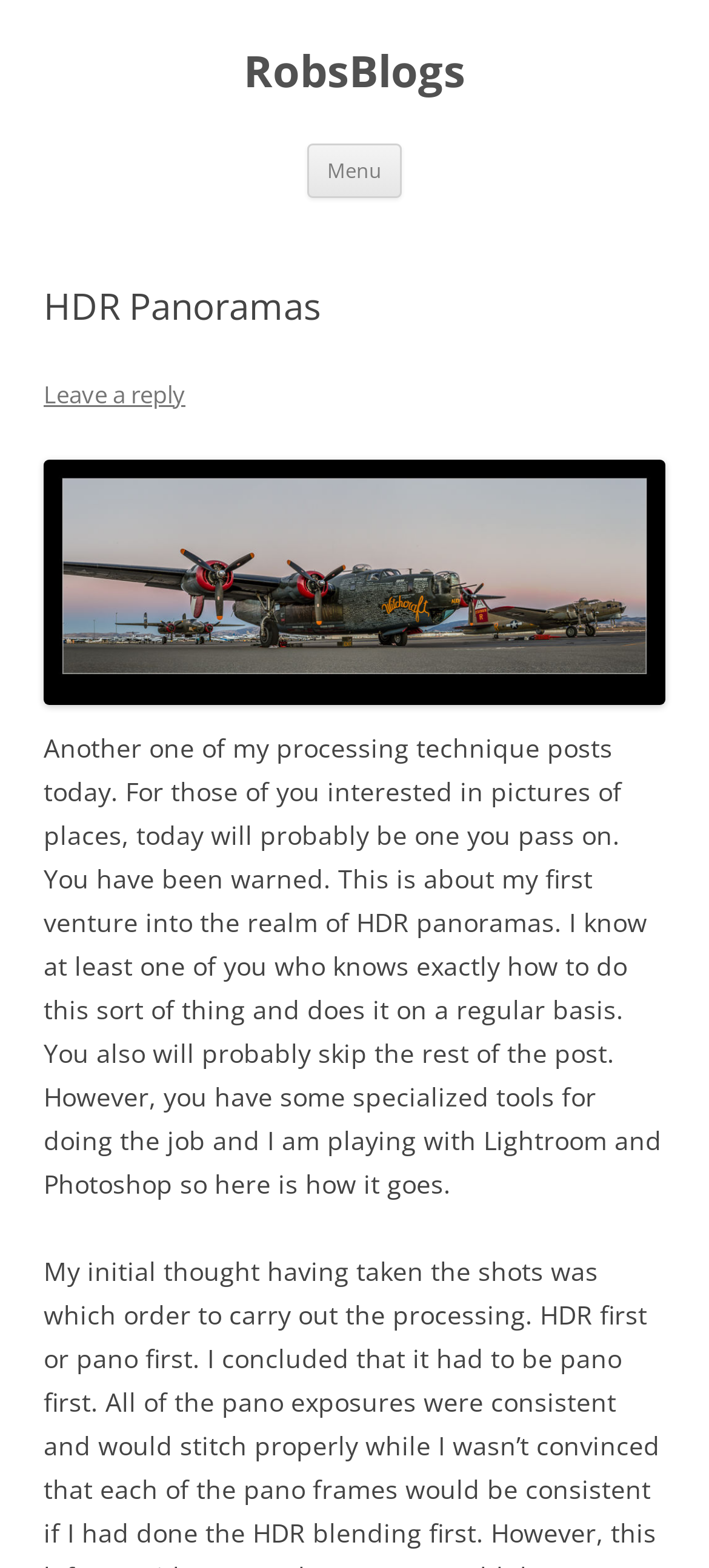What is the topic of the blog post?
Use the image to answer the question with a single word or phrase.

HDR Panoramas